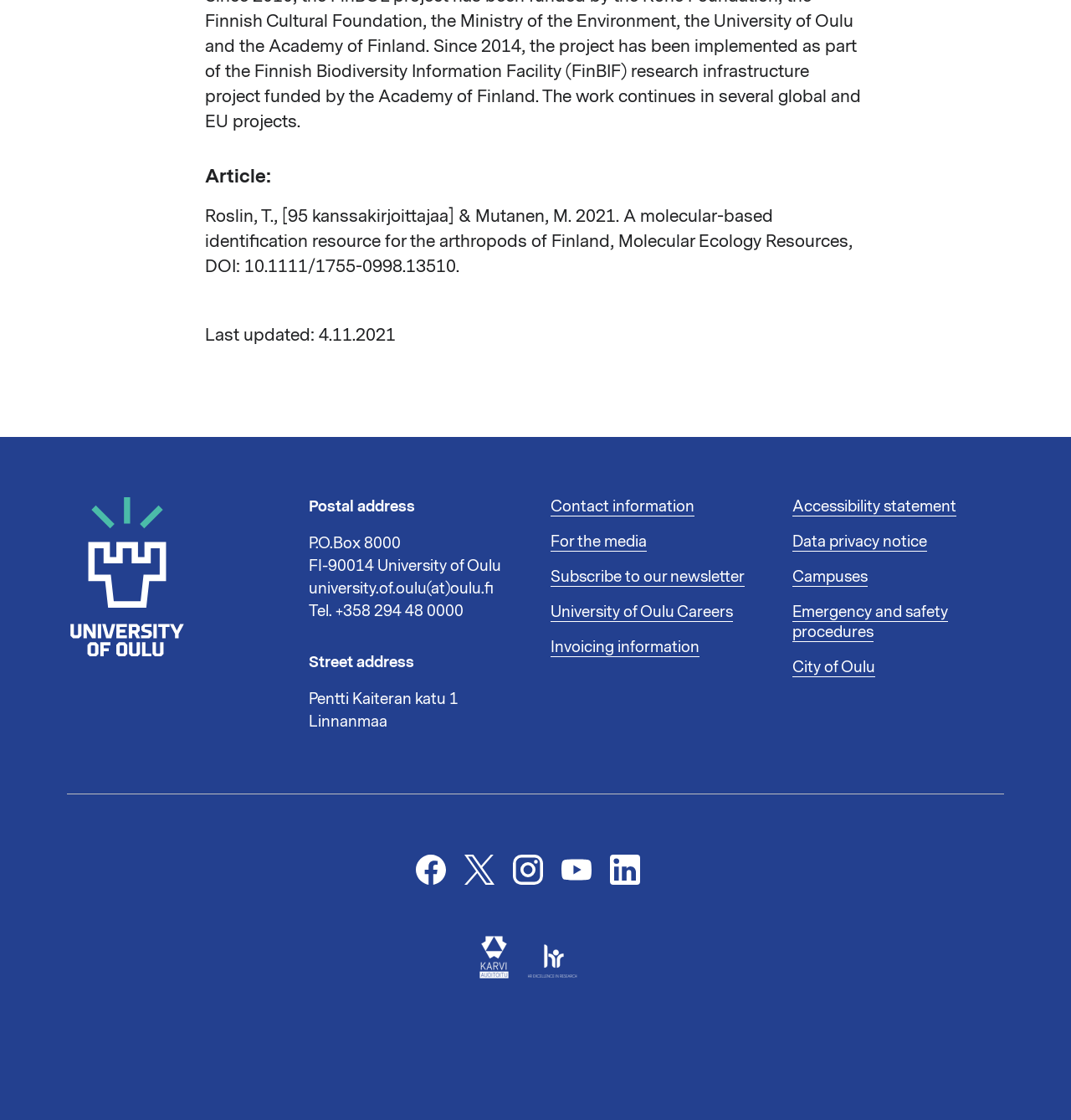Based on the image, provide a detailed response to the question:
What is the title of the article?

The title of the article is obtained from the StaticText element with the text 'Roslin, T., [95 kanssakirjoittajaa] & Mutanen, M. 2021. A molecular-based identification resource for the arthropods of Finland, Molecular Ecology Resources, DOI: 10.1111/1755-0998.13510.' which is a child element of the Root Element.